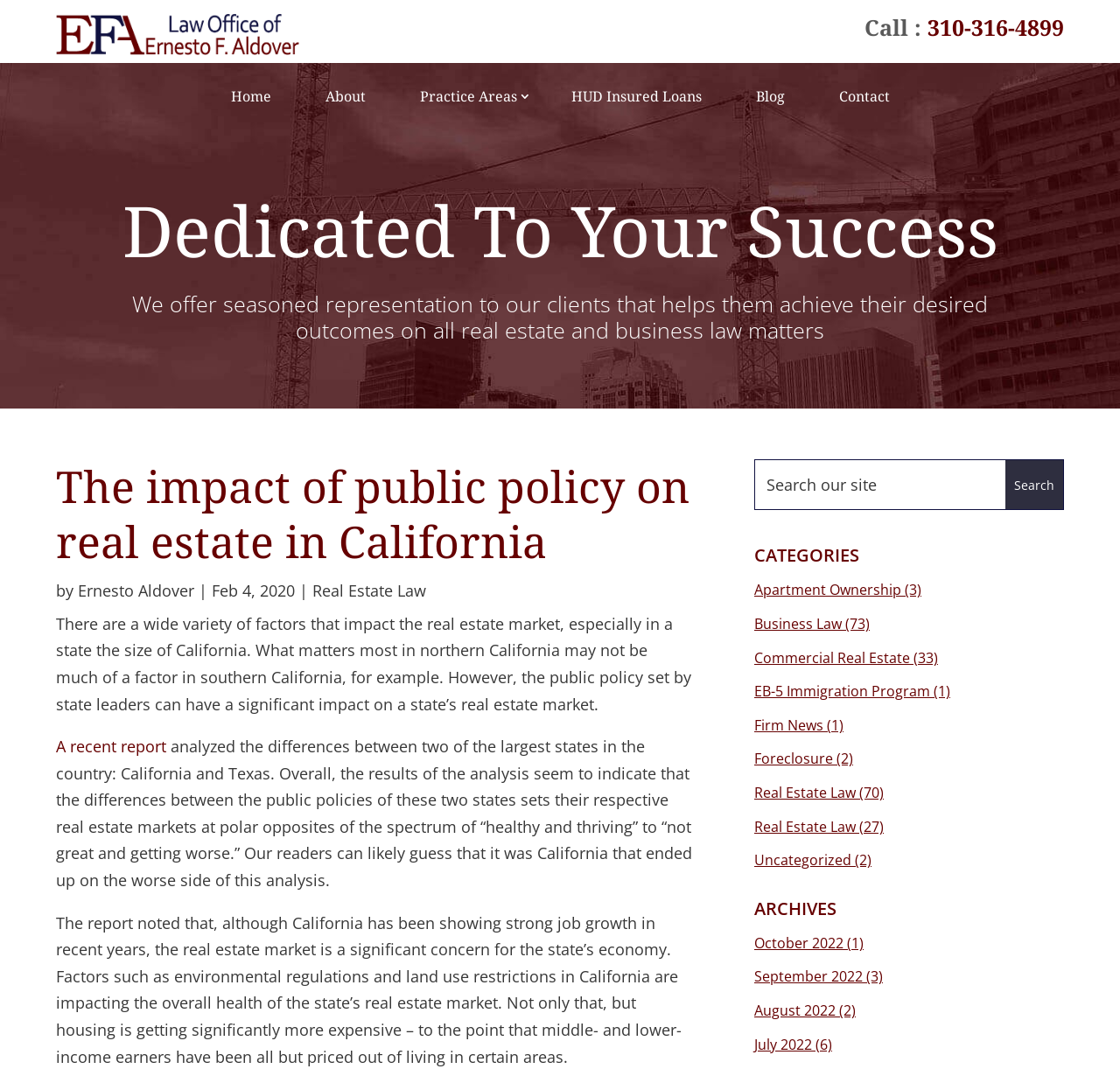Who wrote the article 'The impact of public policy on real estate in California'?
Deliver a detailed and extensive answer to the question.

I found the author's name by looking at the article title 'The impact of public policy on real estate in California' and the text that follows, which says 'by Ernesto Aldover'.